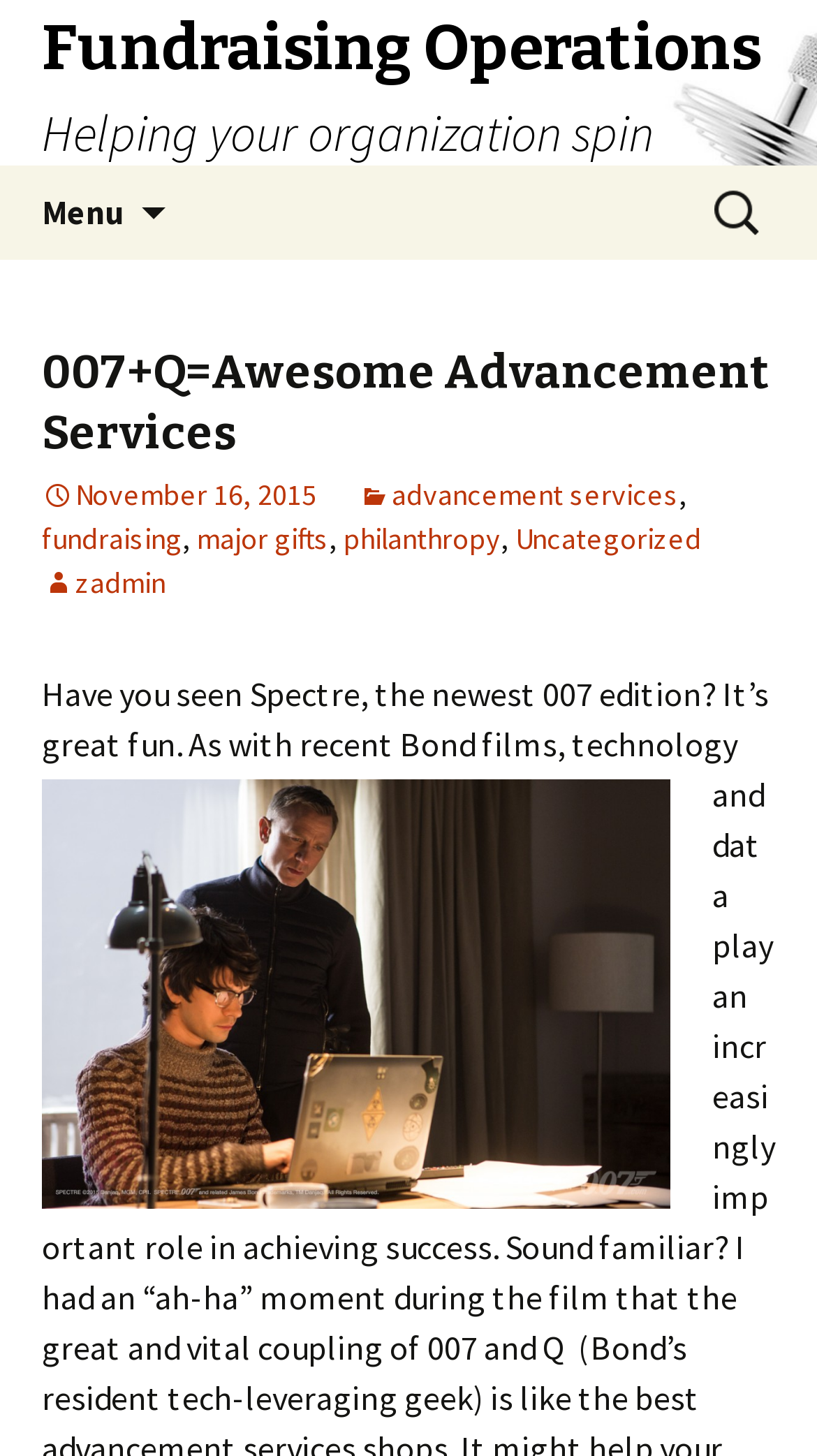Please provide a comprehensive response to the question based on the details in the image: What is the topic of the article?

I inferred the topic of the article by reading the text 'Have you seen Spectre, the newest 007 edition? It’s great fun. As with recent Bond films, technology and data play an increasingly important role in achieving success.' which suggests that the article is discussing the connection between Bond films and technology.